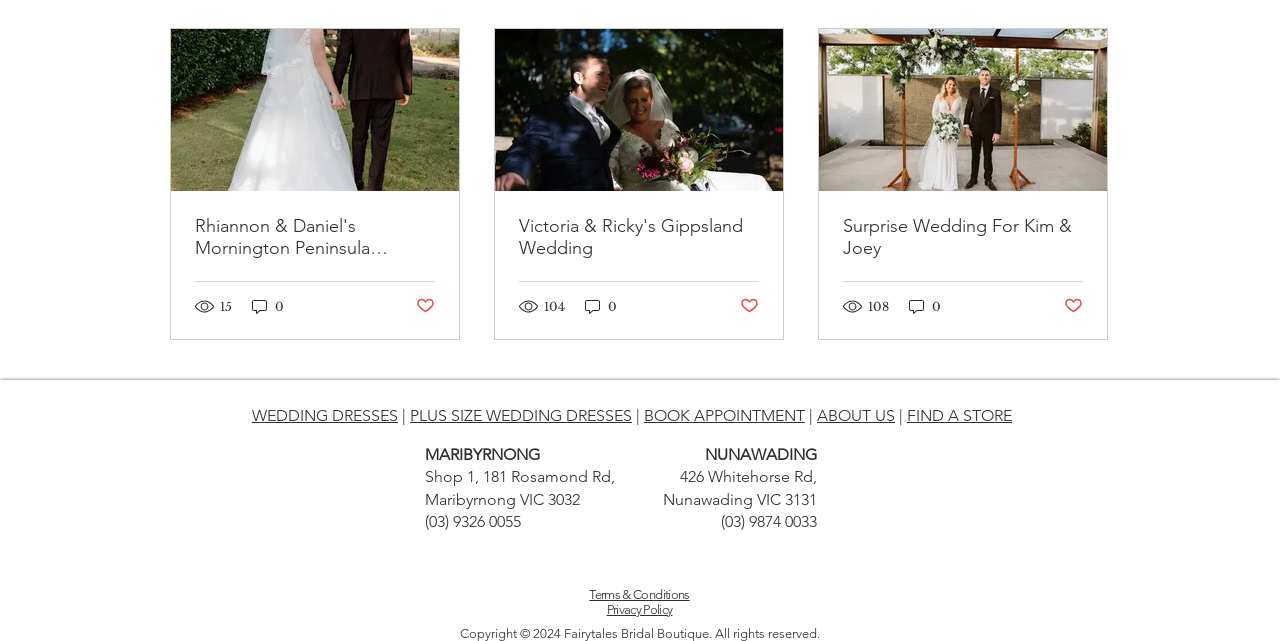What is the theme of the website?
Look at the screenshot and respond with one word or a short phrase.

Wedding